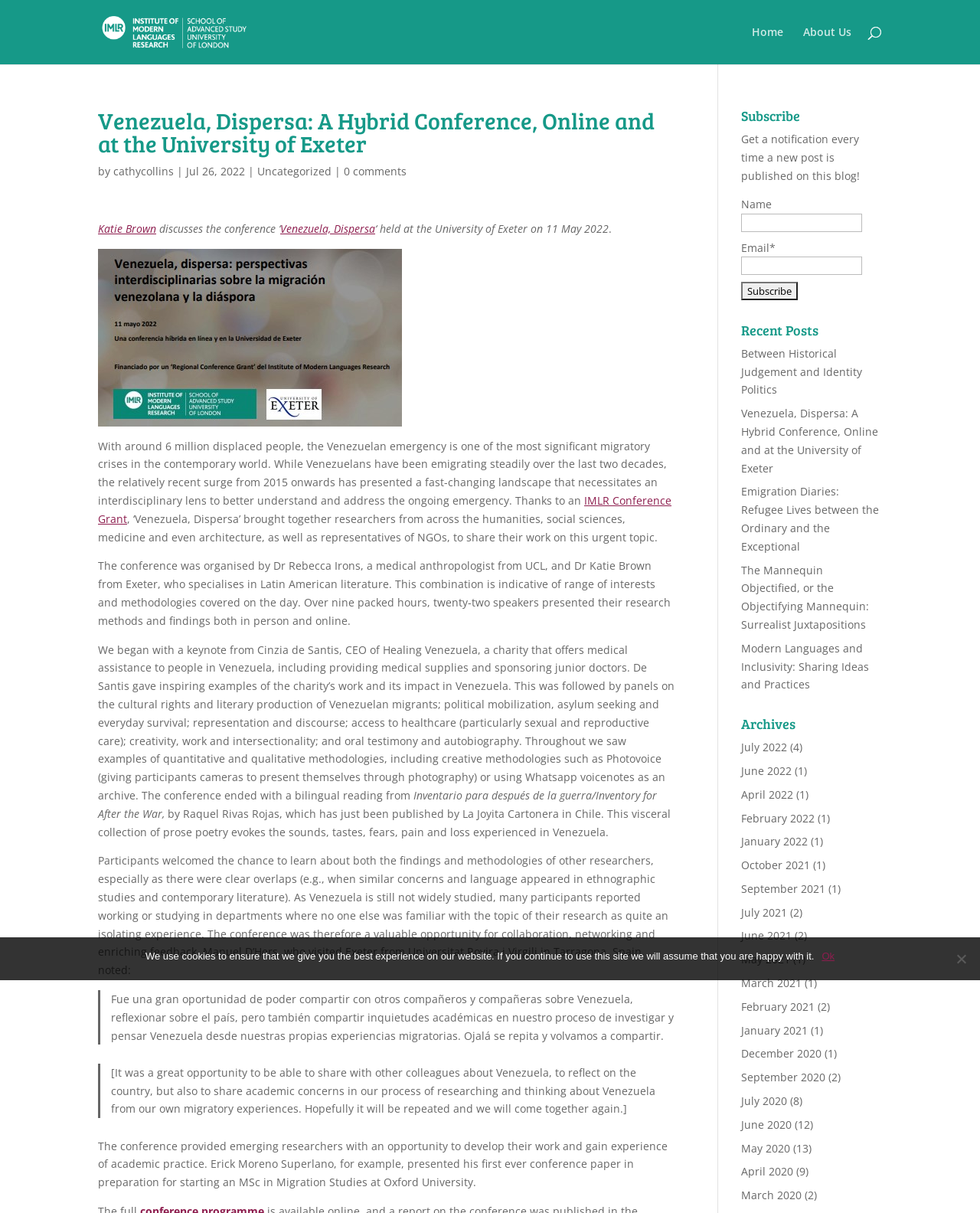Determine the bounding box coordinates for the clickable element to execute this instruction: "Search for a topic". Provide the coordinates as four float numbers between 0 and 1, i.e., [left, top, right, bottom].

[0.1, 0.0, 0.9, 0.001]